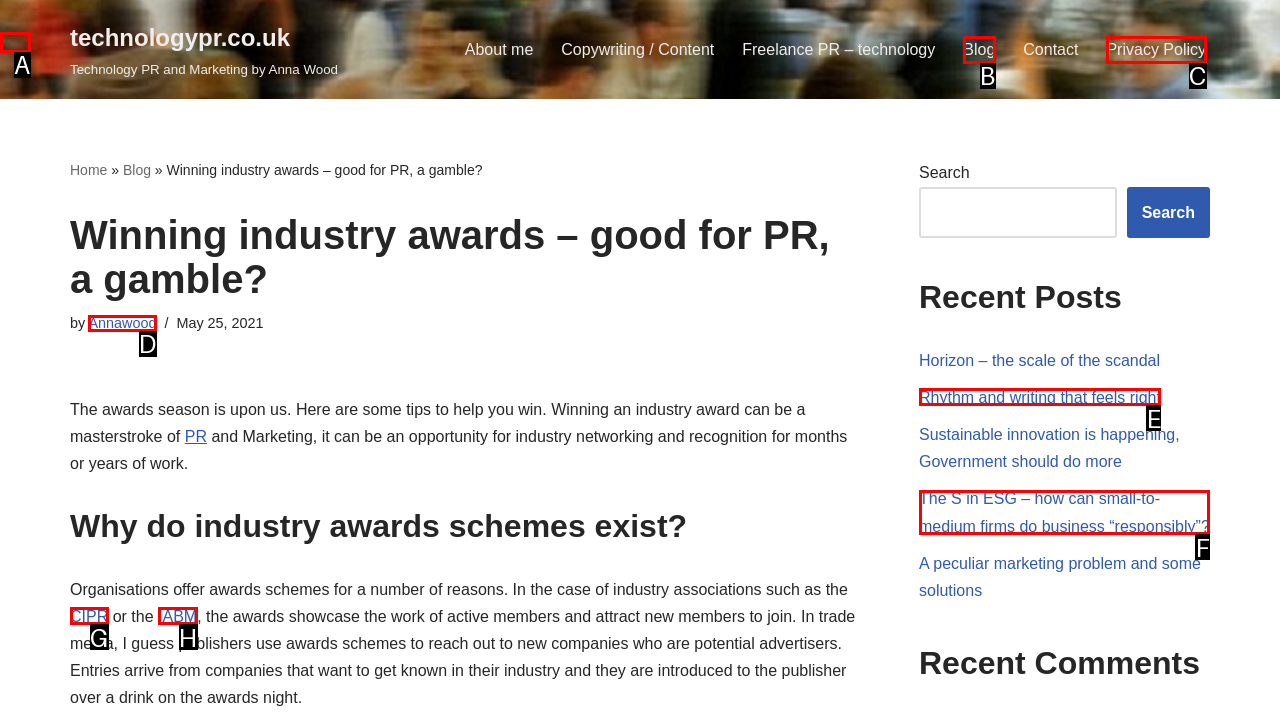Determine which HTML element best fits the description: Privacy Policy
Answer directly with the letter of the matching option from the available choices.

C